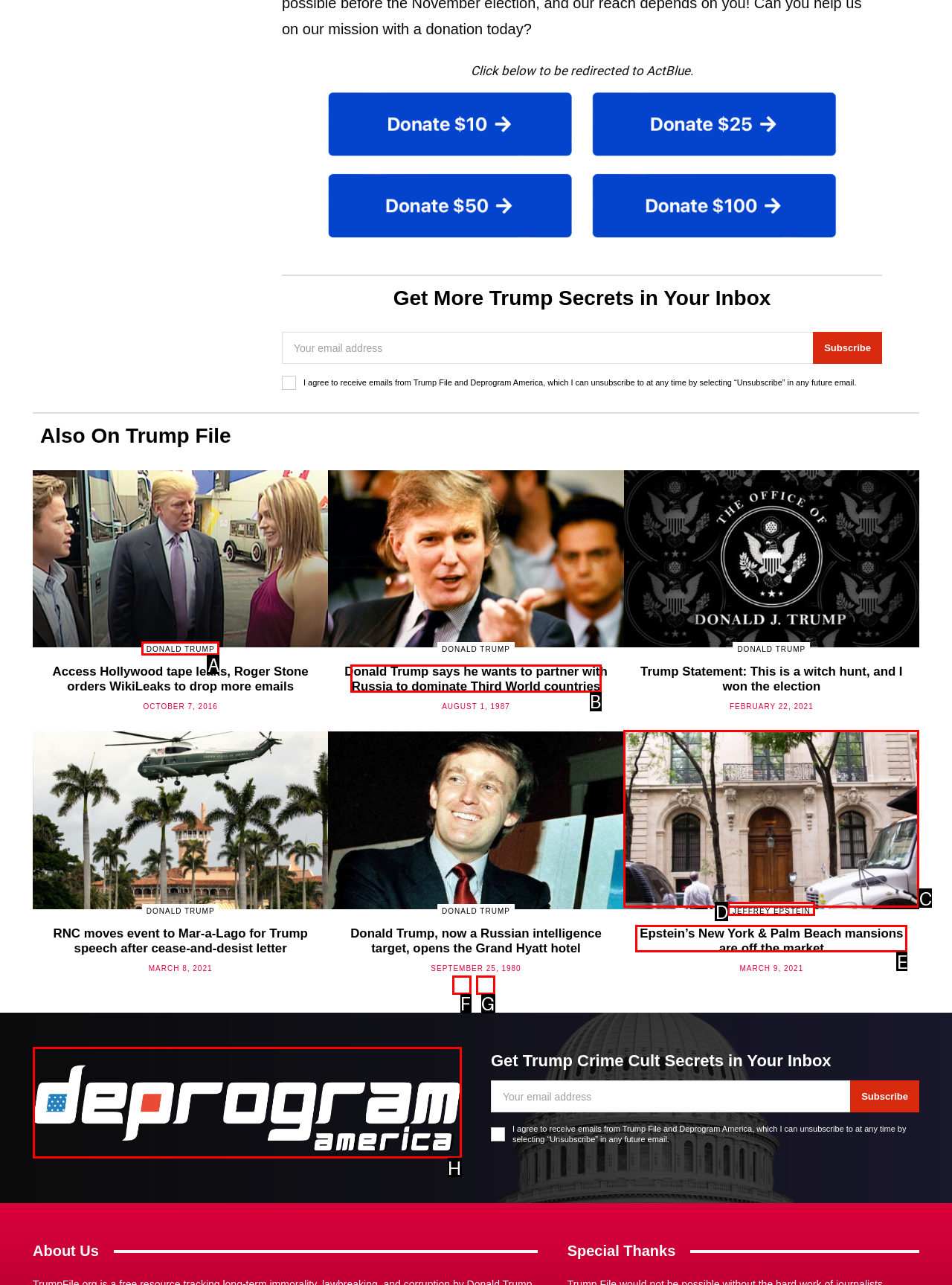Based on the description: Donald Trump, find the HTML element that matches it. Provide your answer as the letter of the chosen option.

A